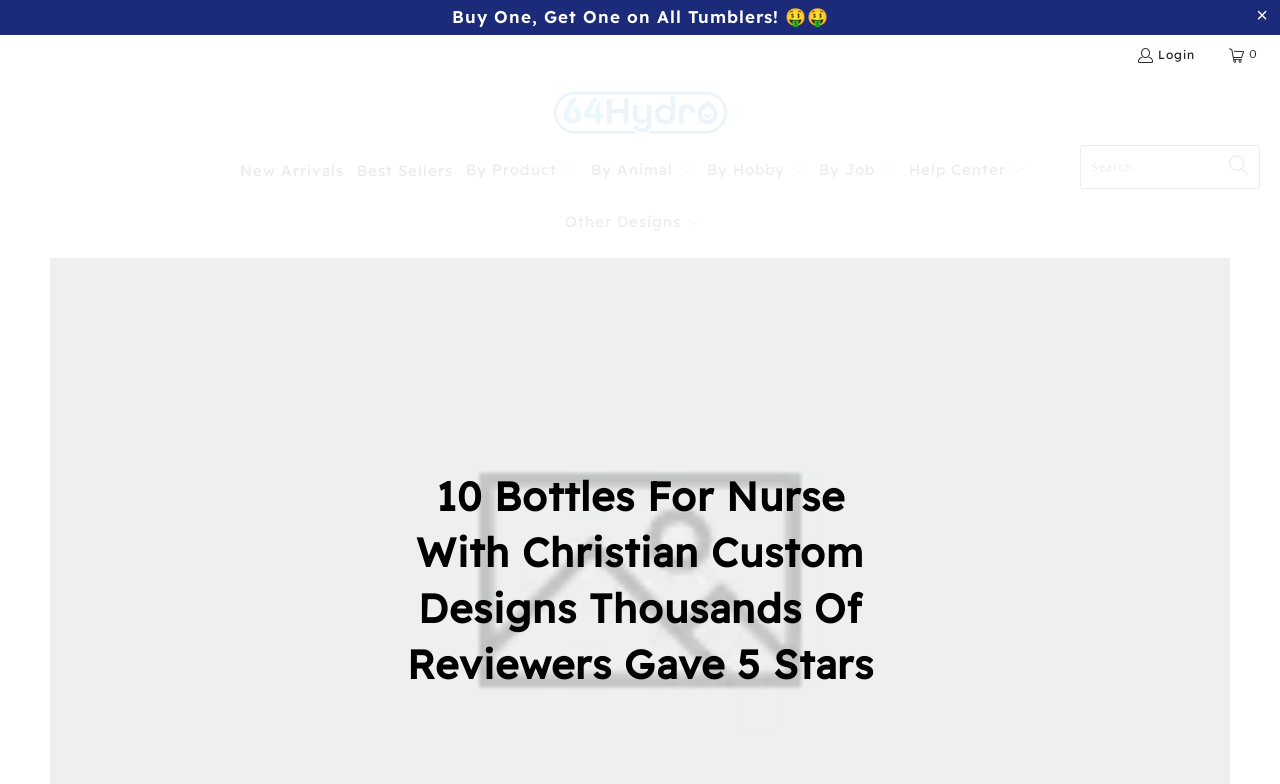Please find and report the primary heading text from the webpage.

10 Bottles For Nurse With Christian Custom Designs Thousands Of Reviewers Gave 5 Stars